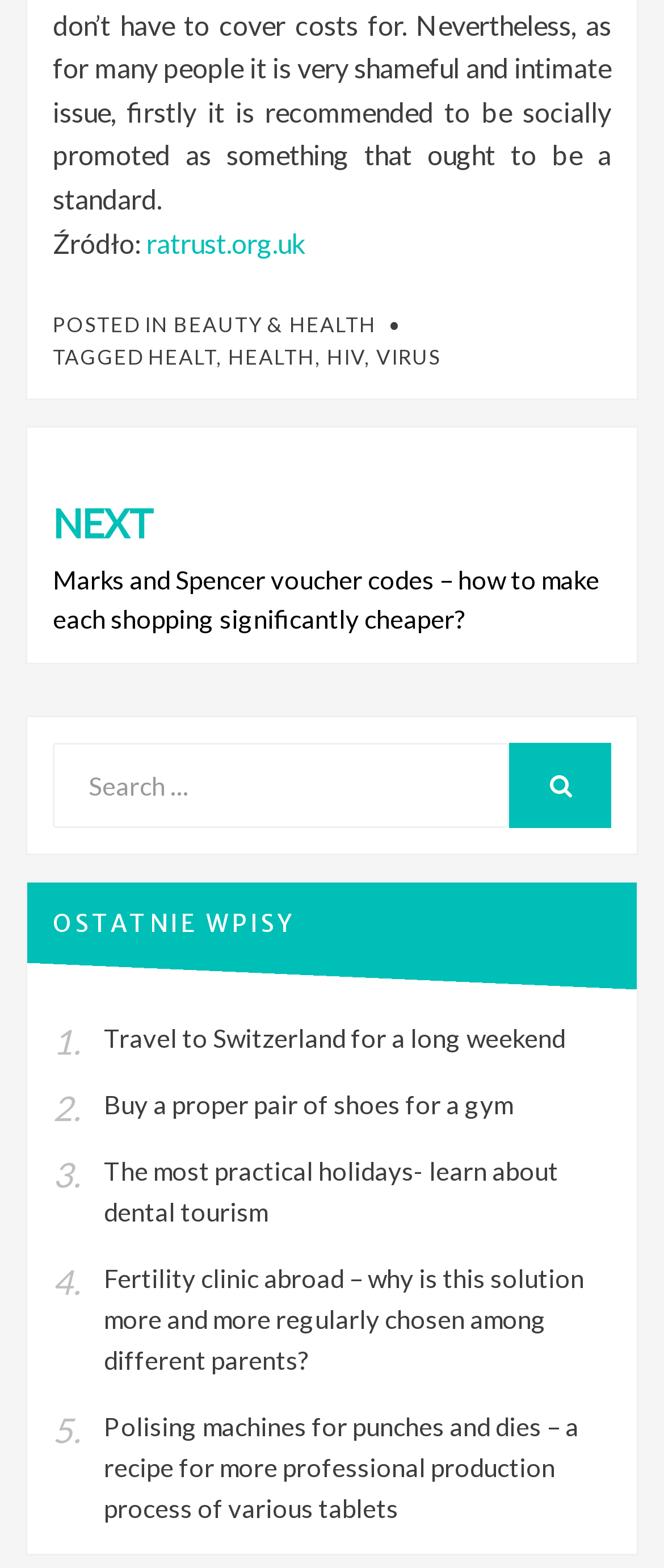For the element described, predict the bounding box coordinates as (top-left x, top-left y, bottom-right x, bottom-right y). All values should be between 0 and 1. Element description: Beauty & health

[0.262, 0.199, 0.567, 0.215]